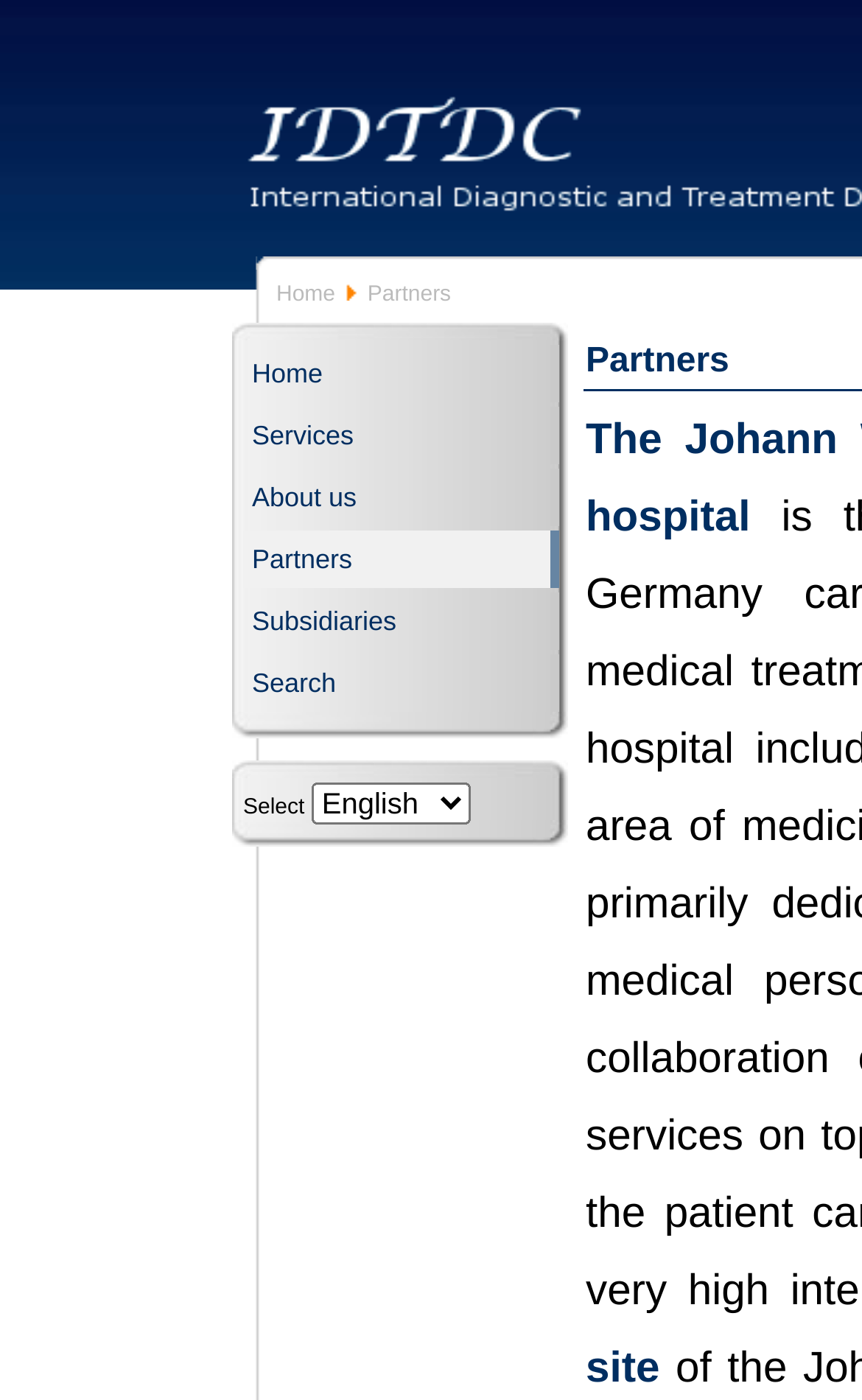Please reply to the following question using a single word or phrase: 
How many menu items are there?

6